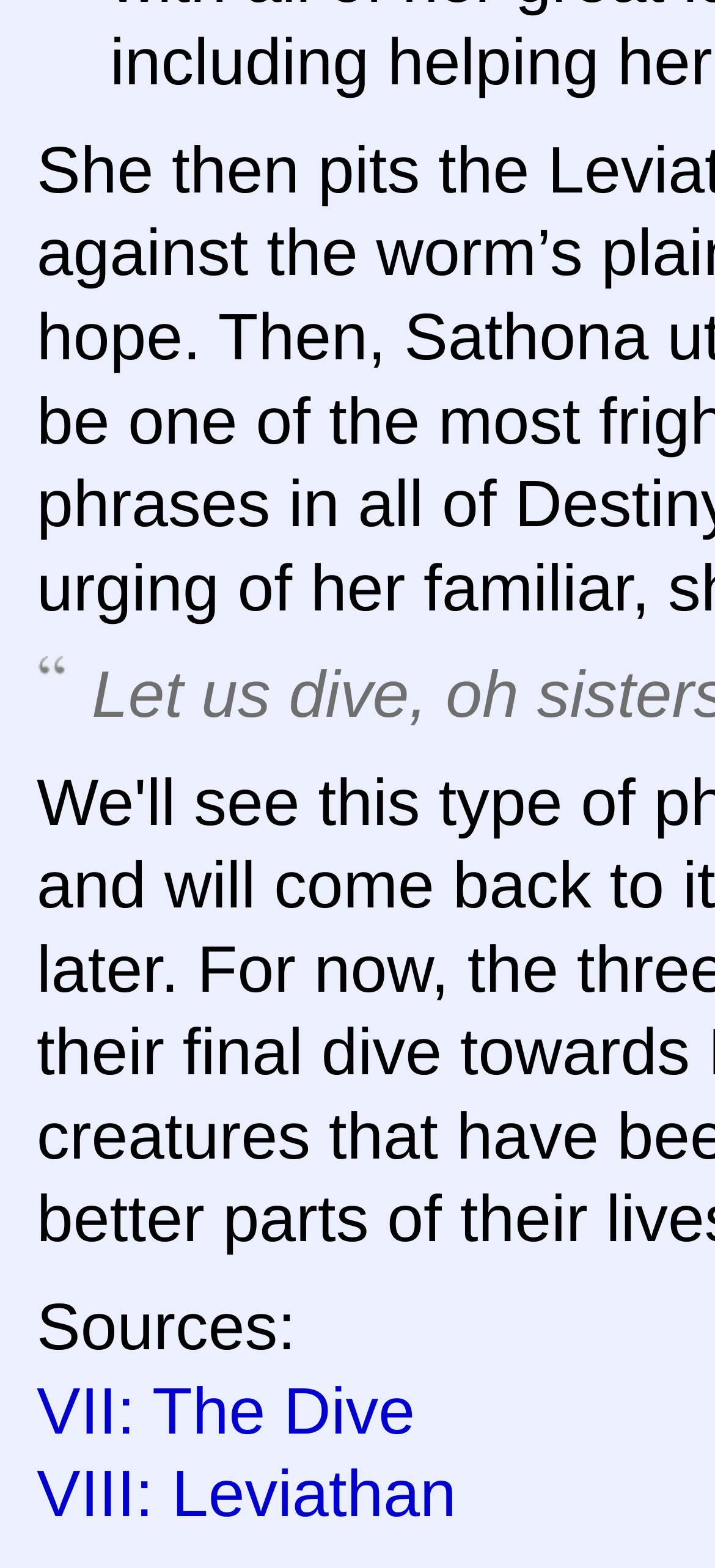Give the bounding box coordinates for the element described as: "VII: The Dive".

[0.051, 0.876, 0.58, 0.923]